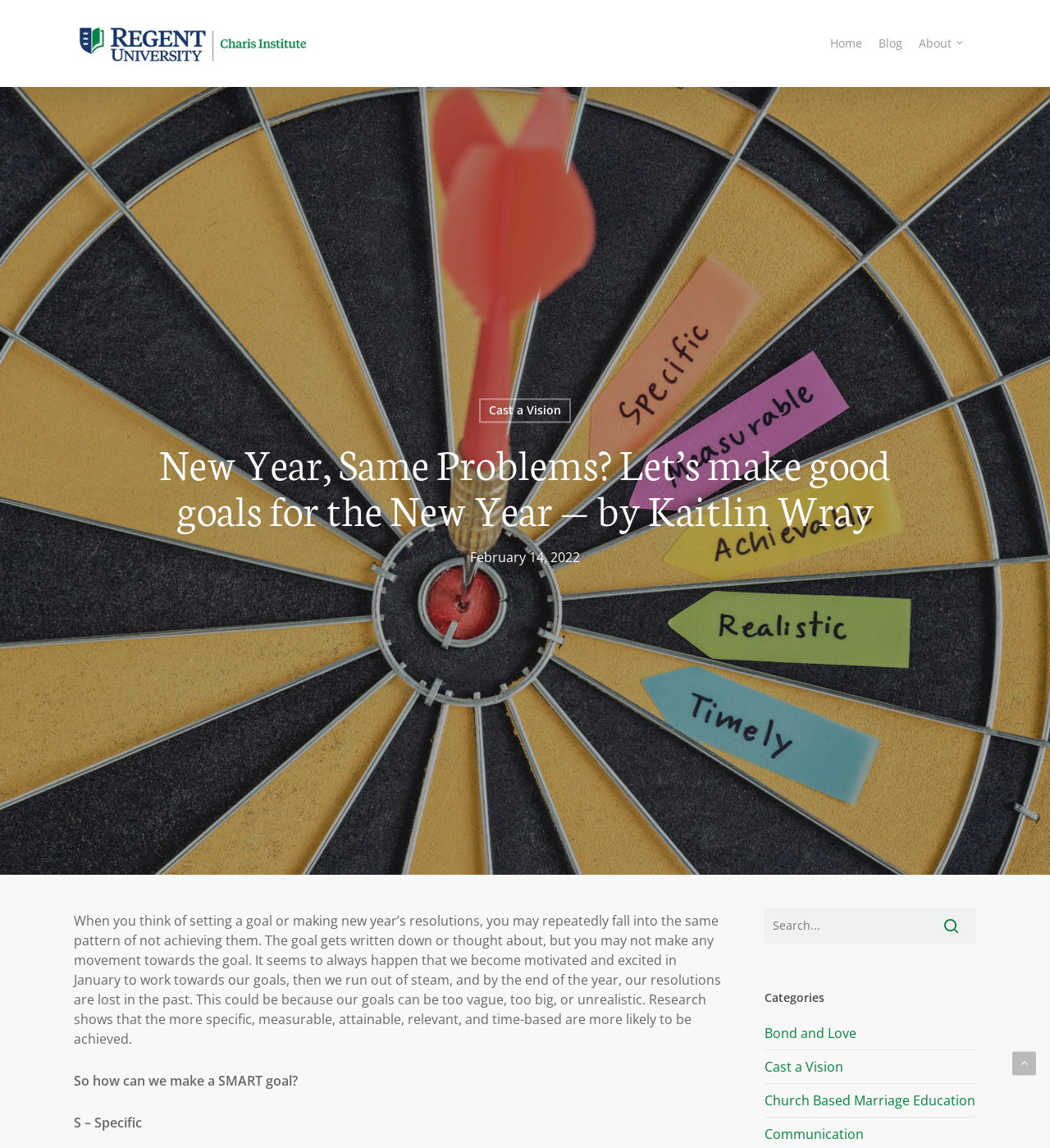Summarize the webpage comprehensively, mentioning all visible components.

This webpage is an article titled "New Year, Same Problems? Let’s make good goals for the New Year" by Kaitlin Wray, published on the Charis Institute website. At the top left corner, there is a link to the Charis Institute homepage, accompanied by a small image of the institute's logo. 

On the top right side, there are navigation links to "Home", "Blog", and "About" pages. Below these links, there is a prominent heading that displays the title of the article. 

The main content of the article starts with a paragraph that discusses the common pattern of not achieving New Year's resolutions. This is followed by a subheading that asks how to make a SMART goal. The article then breaks down the SMART goal acronym, with each letter explained in a separate line of text.

On the right side of the page, there is a search bar with a text box and a button. Below the search bar, there is a heading labeled "Categories" with links to various categories, including "Bond and Love", "Cast a Vision", and "Church Based Marriage Education". 

At the very bottom of the page, there is a link to "Back to top", allowing users to quickly navigate back to the top of the page.